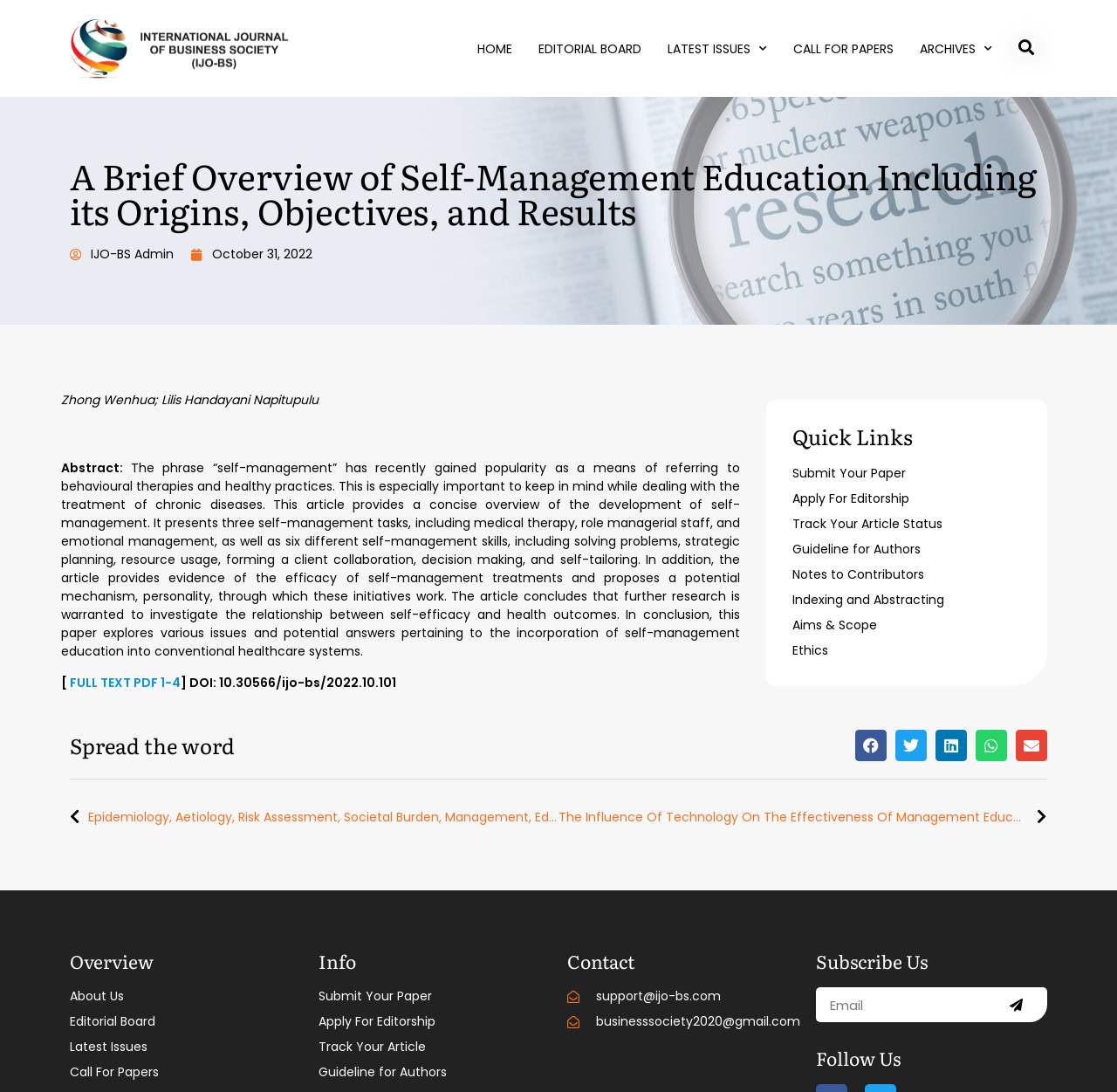Please predict the bounding box coordinates of the element's region where a click is necessary to complete the following instruction: "Download the FULL TEXT PDF". The coordinates should be represented by four float numbers between 0 and 1, i.e., [left, top, right, bottom].

[0.062, 0.617, 0.162, 0.633]